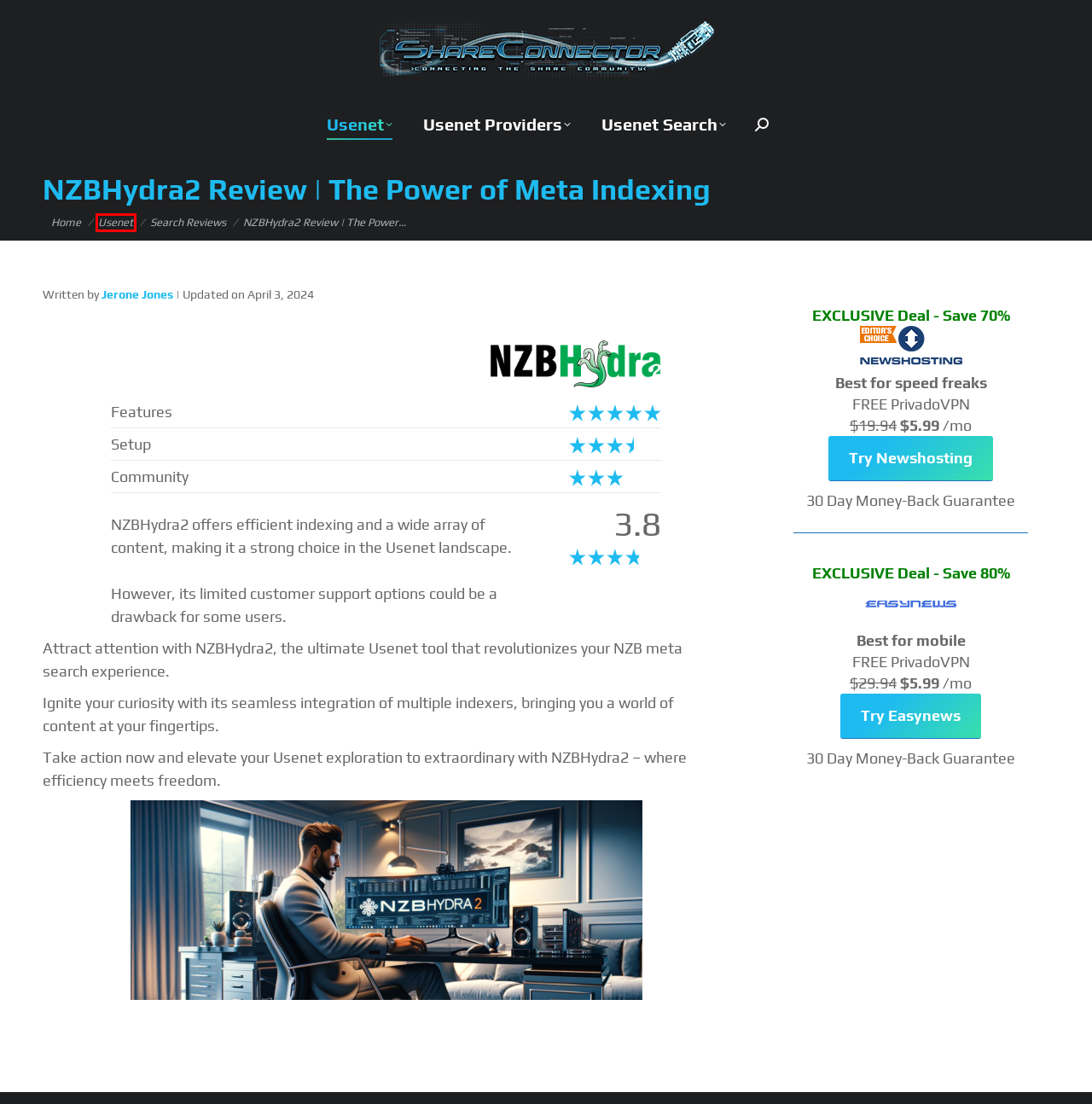Take a look at the provided webpage screenshot featuring a red bounding box around an element. Select the most appropriate webpage description for the page that loads after clicking on the element inside the red bounding box. Here are the candidates:
A. 5 Best NZB Search Engines | Binary newsgroups (June 2024)
B. Usenet Newsgroups Made Easy - Easynews
C. ShareConnector
D. Usenet | 3 Simple Ways of Maximizing Access Beyond 2024
E. Jerone Jones, Author at ShareConnector
F. Usenet Archives | ShareConnector
G. 7 Best Usenet Providers (June 2024 Discount)
H. Search Reviews Archives | ShareConnector

F